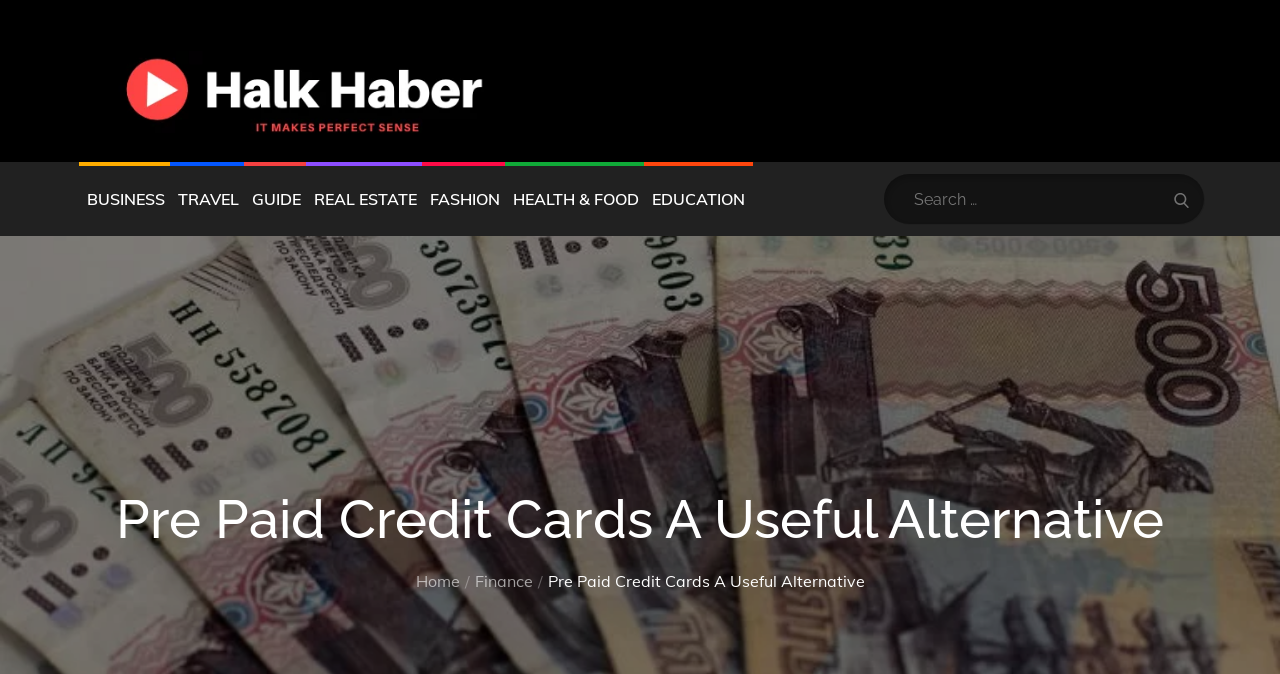What is the function of the button in the search bar? From the image, respond with a single word or brief phrase.

Search